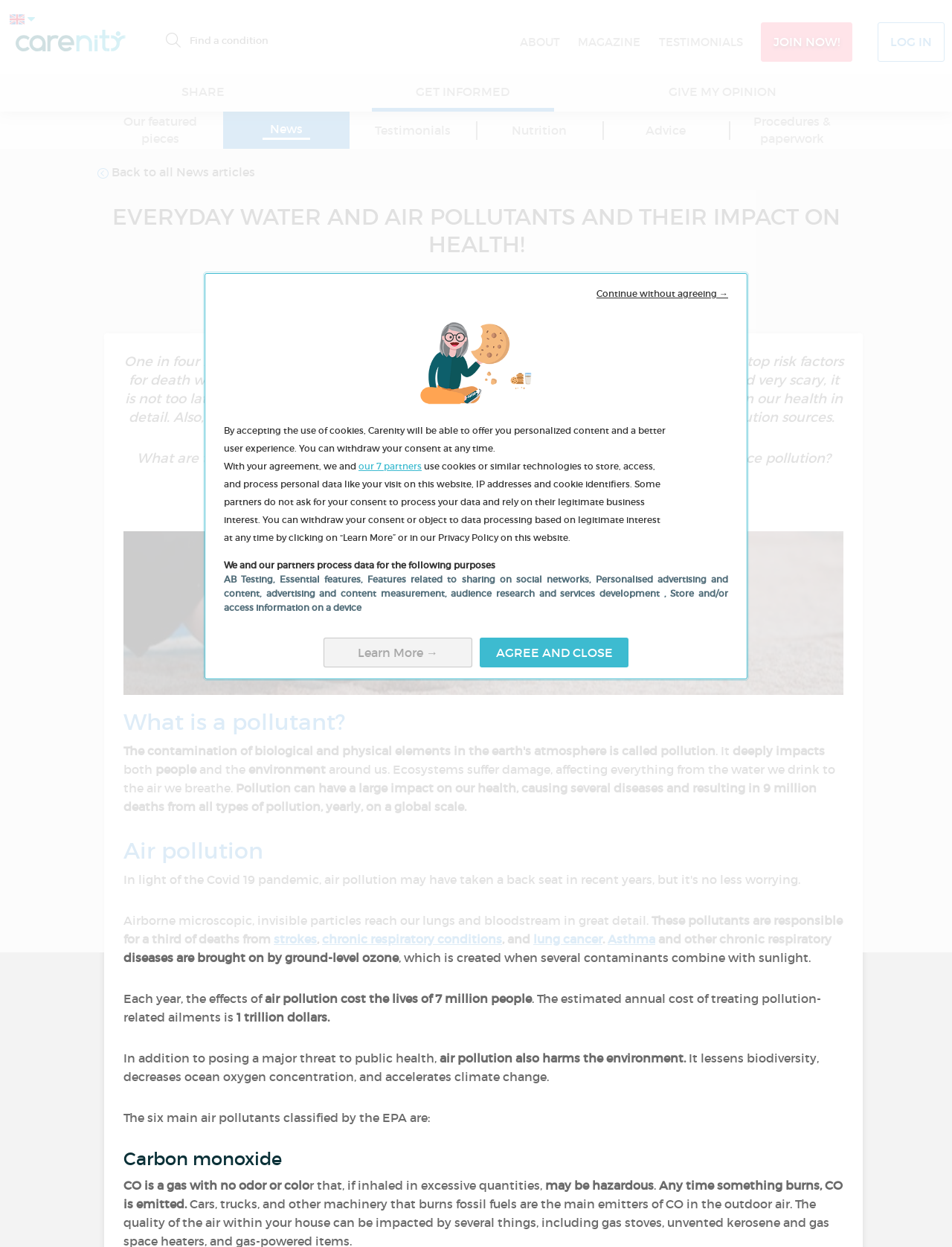Find the bounding box coordinates for the element that must be clicked to complete the instruction: "Search for a condition". The coordinates should be four float numbers between 0 and 1, indicated as [left, top, right, bottom].

[0.197, 0.027, 0.326, 0.038]